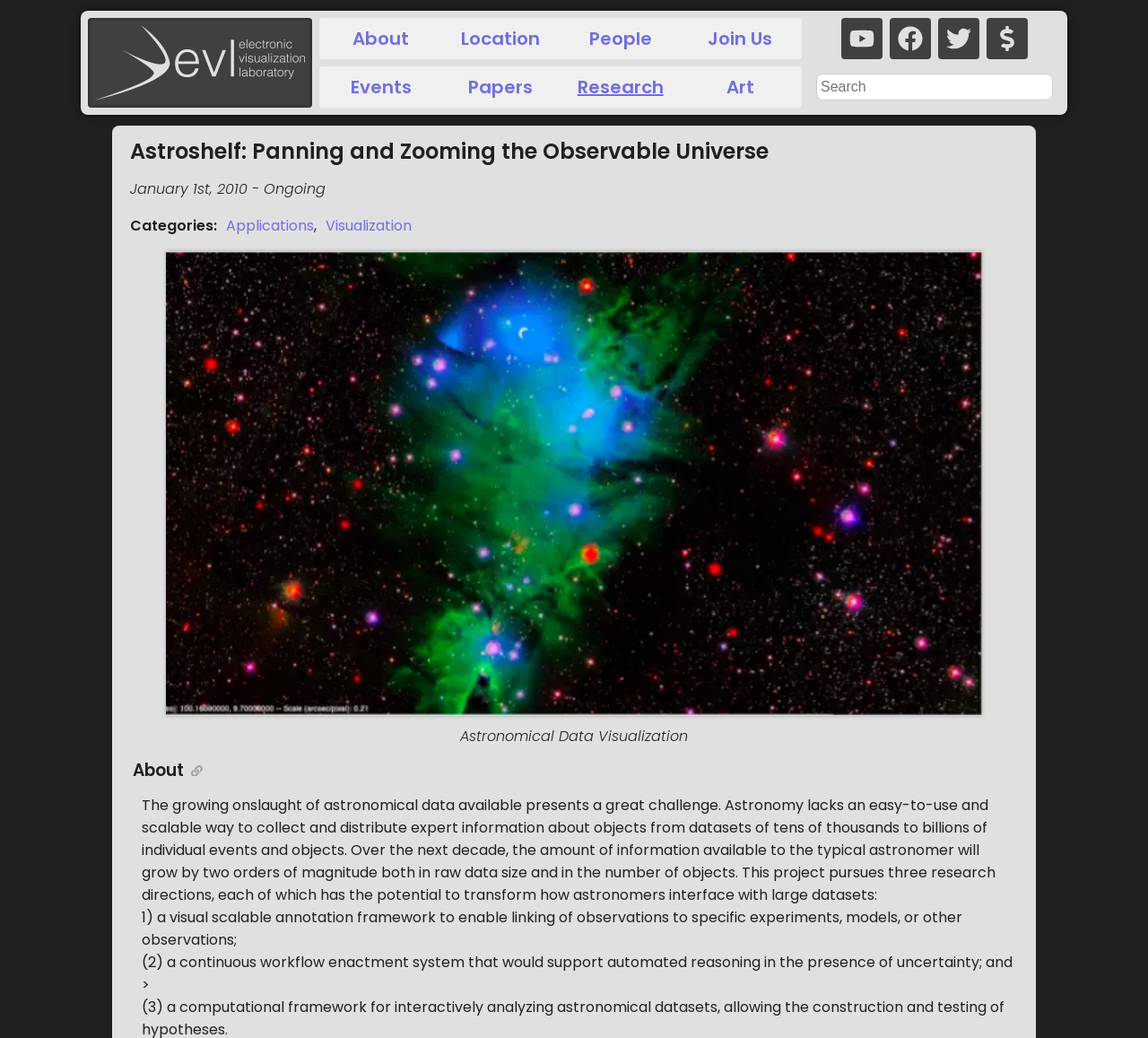What is the expected growth rate of astronomical data?
Kindly offer a comprehensive and detailed response to the question.

The expected growth rate of astronomical data can be found in the text 'Over the next decade, the amount of information available to the typical astronomer will grow by two orders of magnitude both in raw data size and in the number of objects.' which is located in the paragraph below the figure.